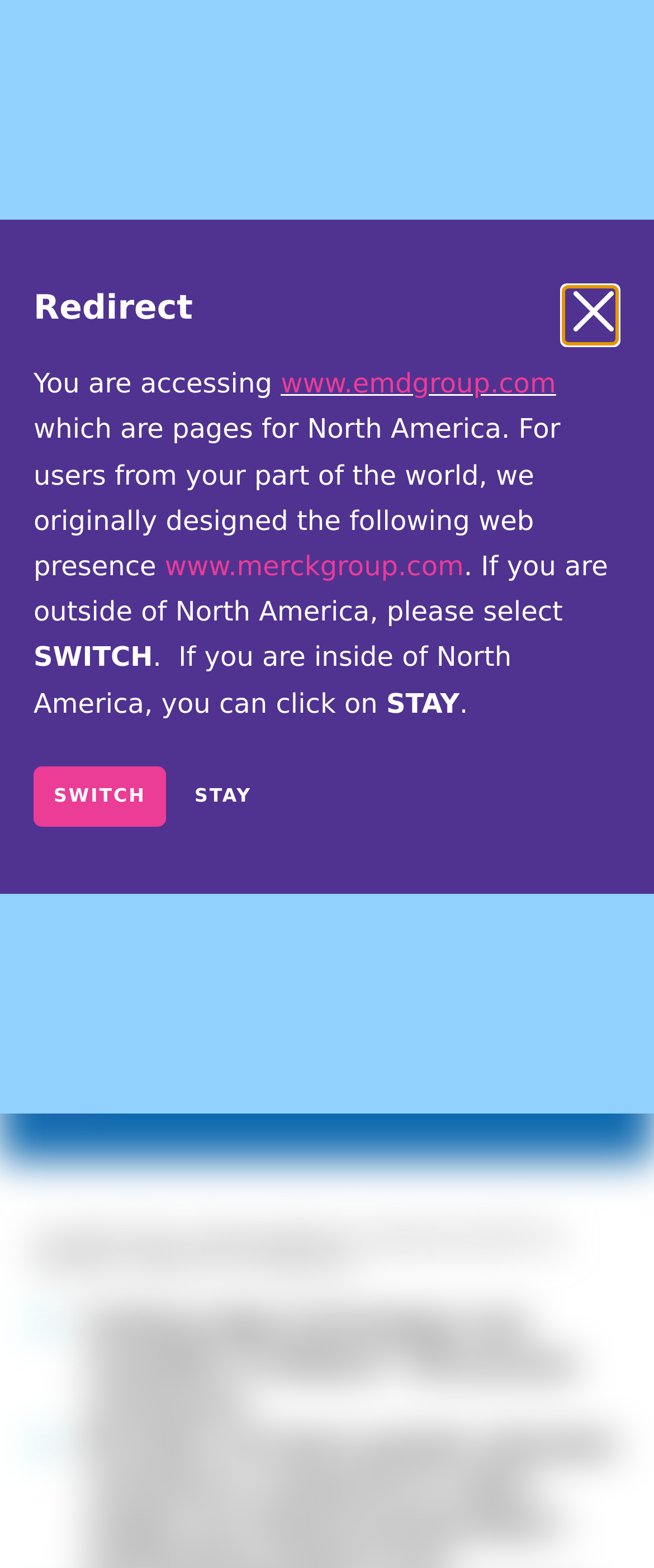Locate the bounding box coordinates of the element I should click to achieve the following instruction: "Search".

[0.736, 0.019, 0.797, 0.045]